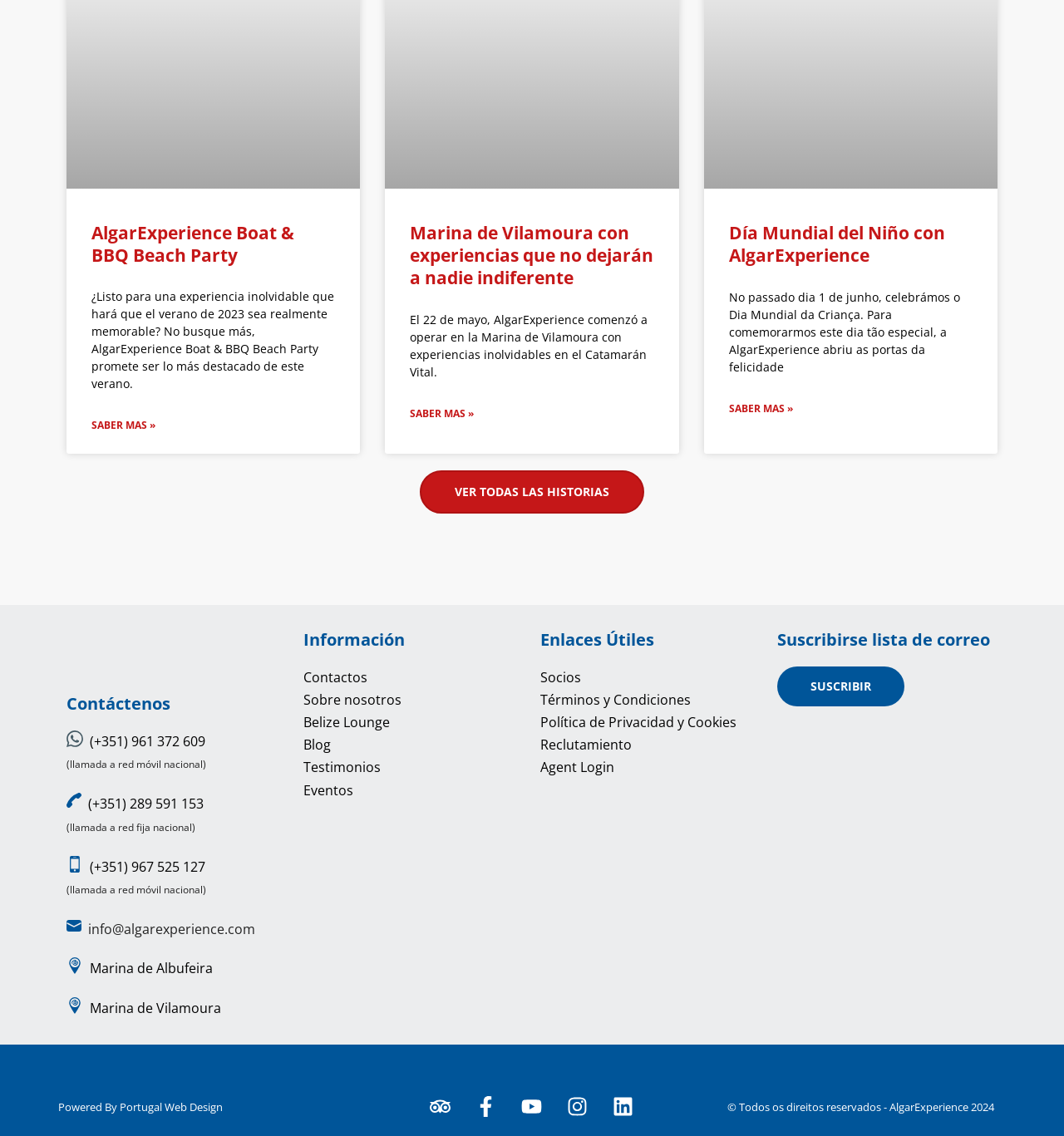What is the copyright year listed at the bottom of the webpage?
Look at the image and respond with a single word or a short phrase.

2024